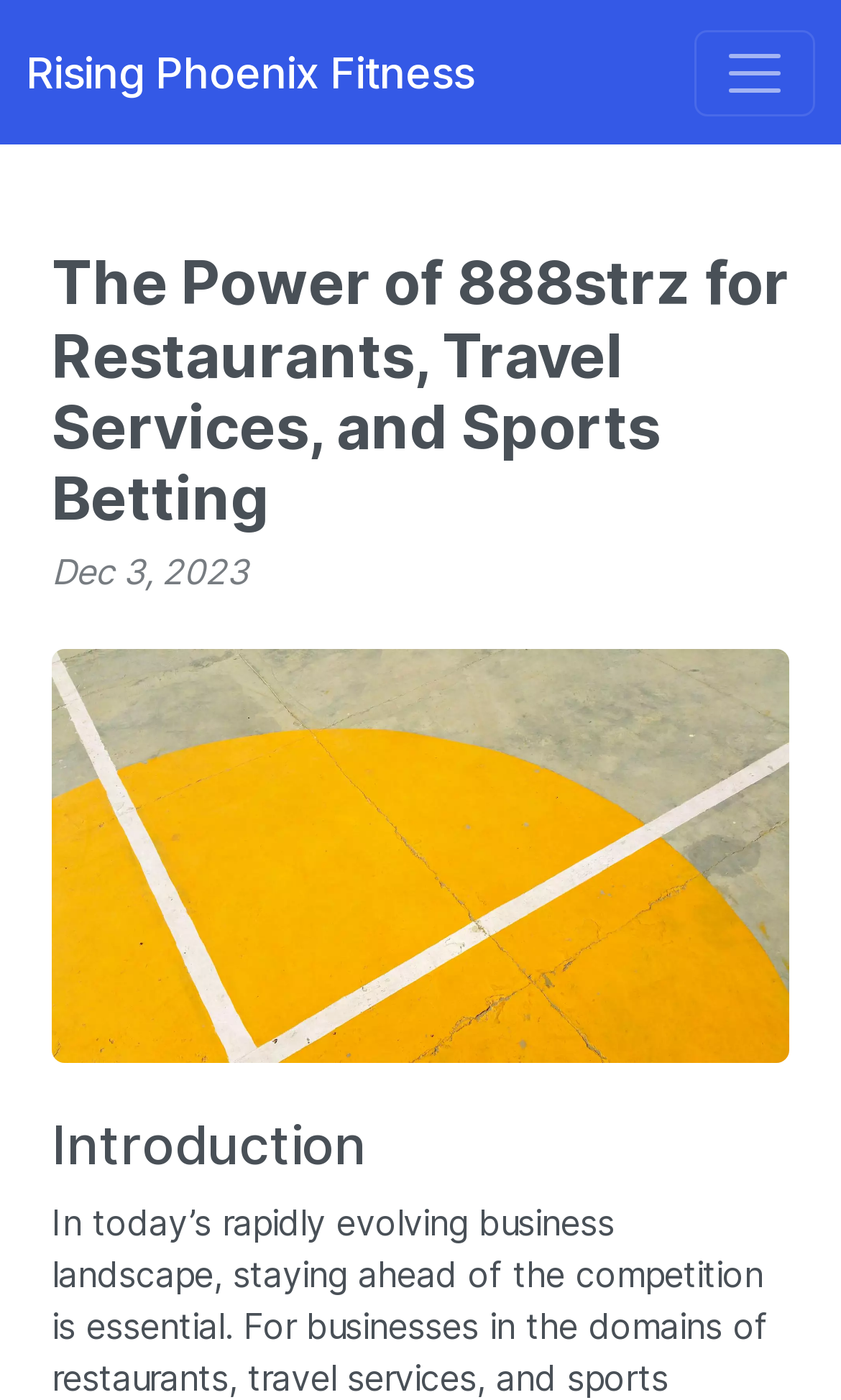Identify the bounding box of the UI element described as follows: "aria-label="Toggle navigation"". Provide the coordinates as four float numbers in the range of 0 to 1 [left, top, right, bottom].

[0.826, 0.021, 0.969, 0.083]